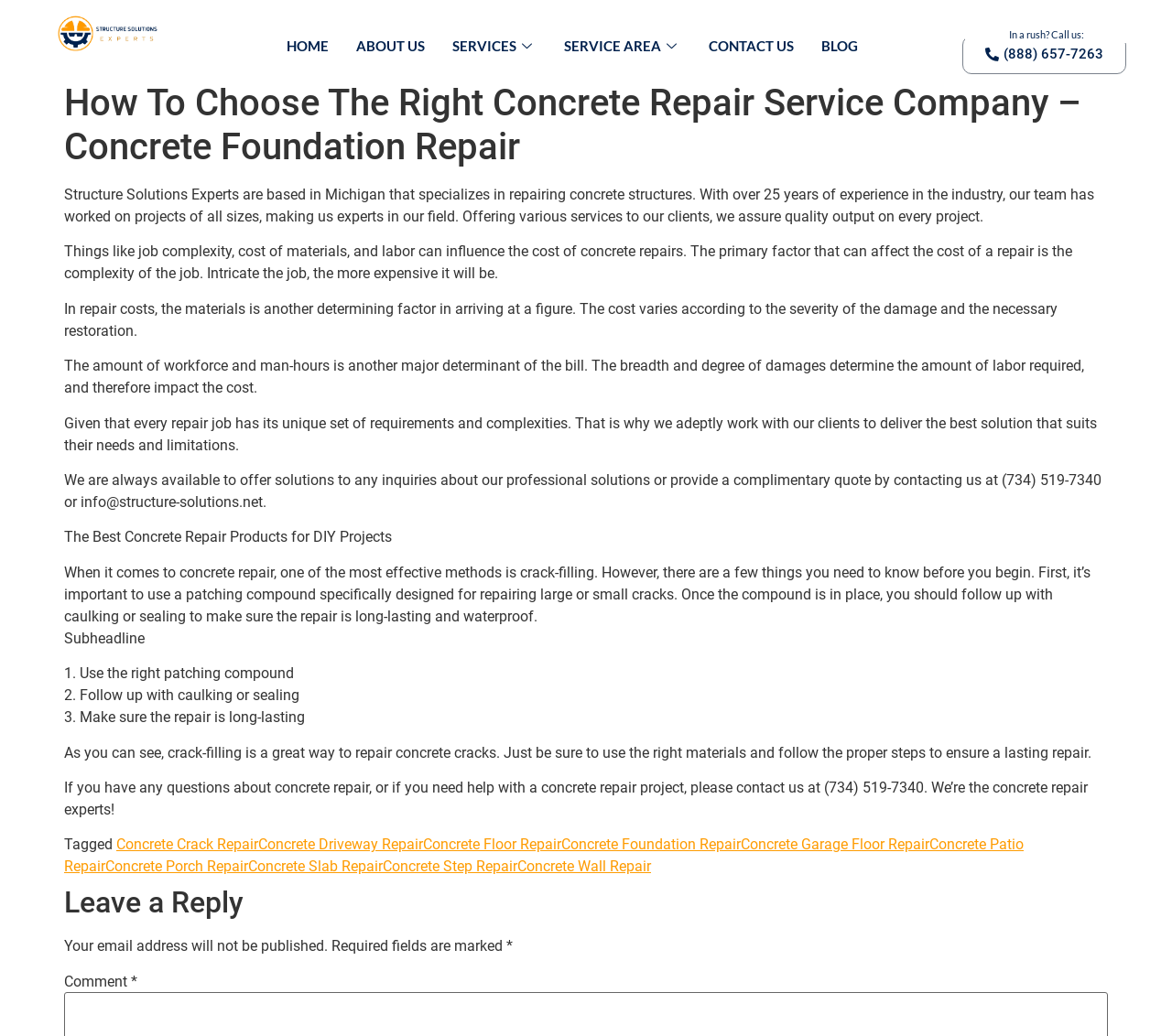Present a detailed account of what is displayed on the webpage.

This webpage is about choosing the right concrete repair service company, specifically focusing on concrete foundation repair. At the top, there is a navigation menu with links to different sections of the website, including "HOME", "ABOUT US", "SERVICES", "SERVICE AREA", "CONTACT US", and "BLOG". 

Below the navigation menu, there is a call-to-action section with a phone number and a button to call the company. 

The main content of the webpage is divided into several sections. The first section introduces the company, Structure Solutions Experts, which is based in Michigan and has over 25 years of experience in concrete structure repair. 

The next section discusses the factors that influence the cost of concrete repairs, including job complexity, cost of materials, and labor. 

The following sections provide information on how to choose the right concrete repair service company, including working with clients to deliver the best solution that suits their needs and limitations. 

There is also a section that discusses the best concrete repair products for DIY projects, specifically focusing on crack-filling and the importance of using the right materials and following the proper steps to ensure a lasting repair. 

Towards the bottom of the webpage, there are links to various concrete repair services, including concrete crack repair, concrete driveway repair, and concrete foundation repair. 

Finally, there is a section for leaving a reply or comment, with fields for name, email, and comment, as well as a note indicating that email addresses will not be published.